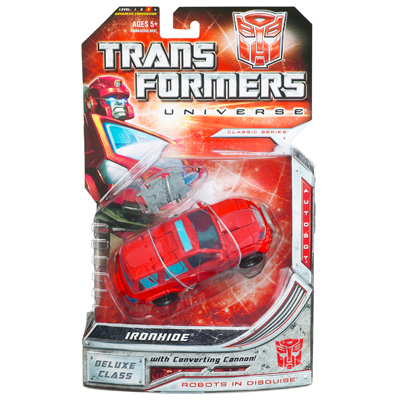Analyze the image and provide a detailed answer to the question: What is the class of the toy?

The class of the toy is explicitly stated on the packaging, which indicates that the toy is a 'Deluxe Class' toy, providing information about the toy's features and size.